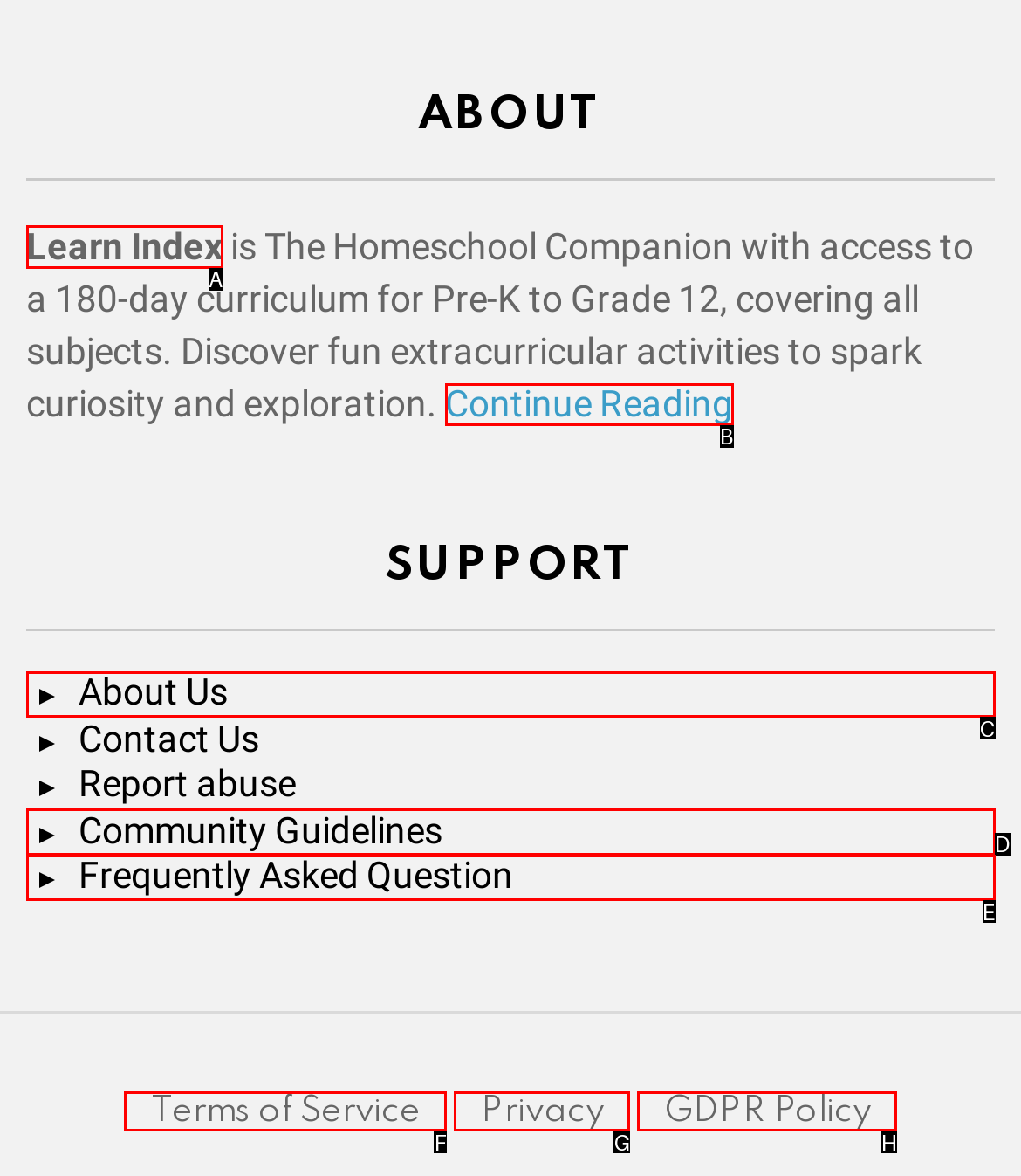Given the instruction: Read about the homeschool companion, which HTML element should you click on?
Answer with the letter that corresponds to the correct option from the choices available.

A